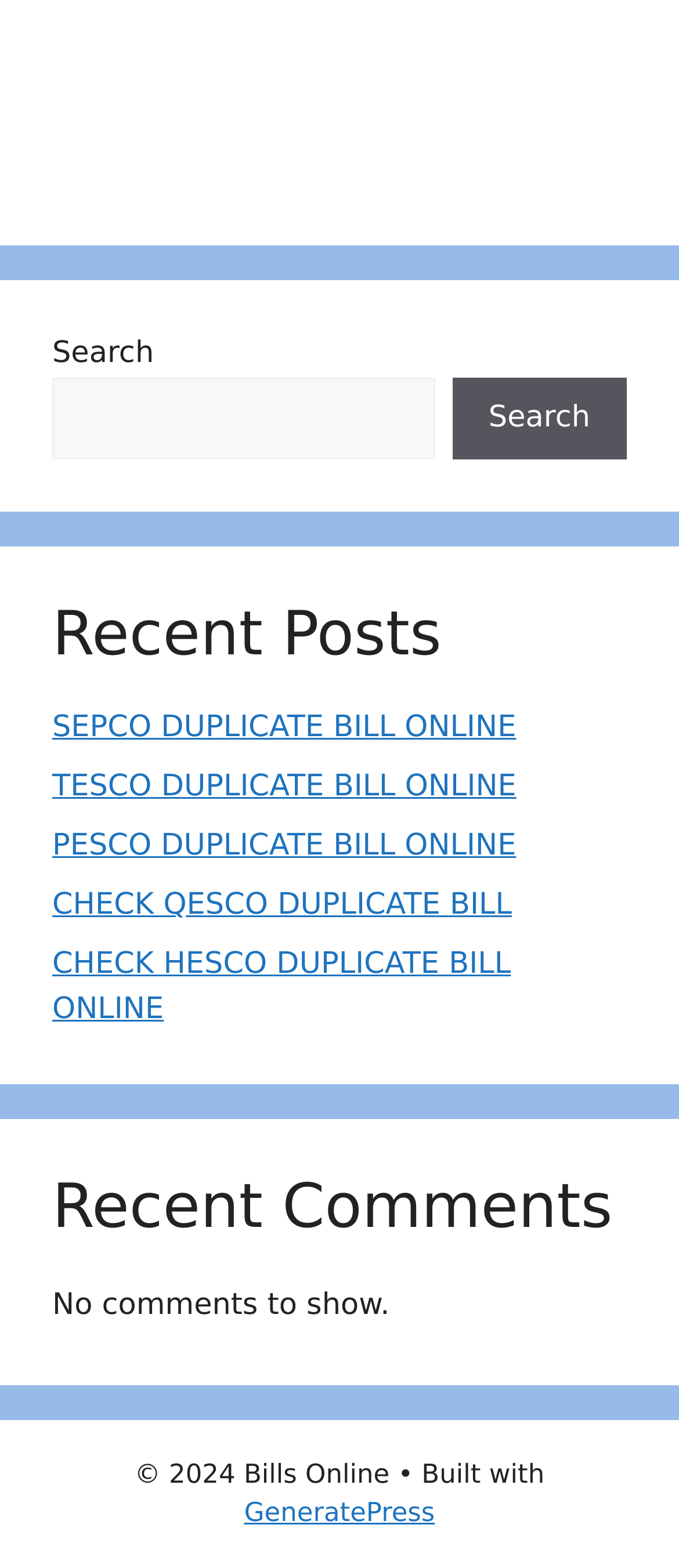Find the bounding box coordinates of the area that needs to be clicked in order to achieve the following instruction: "view SEPCO duplicate bill online". The coordinates should be specified as four float numbers between 0 and 1, i.e., [left, top, right, bottom].

[0.077, 0.453, 0.76, 0.475]